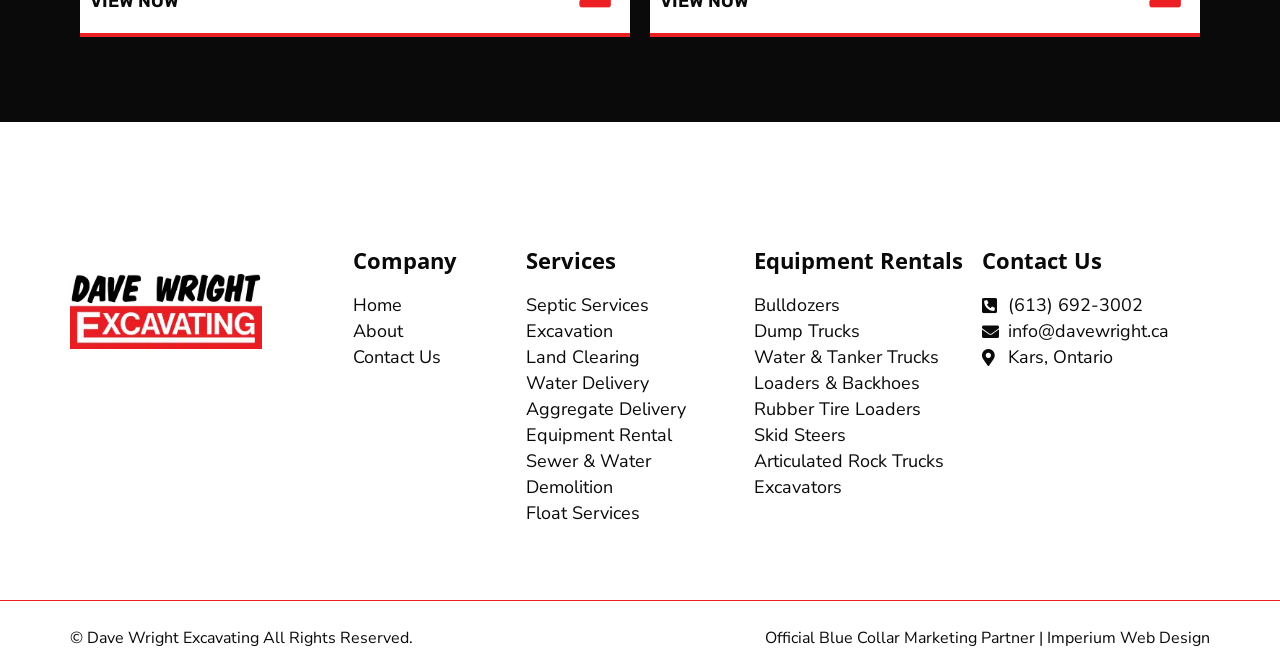Using the webpage screenshot, locate the HTML element that fits the following description and provide its bounding box: "Loaders & Backhoes".

[0.589, 0.558, 0.767, 0.594]